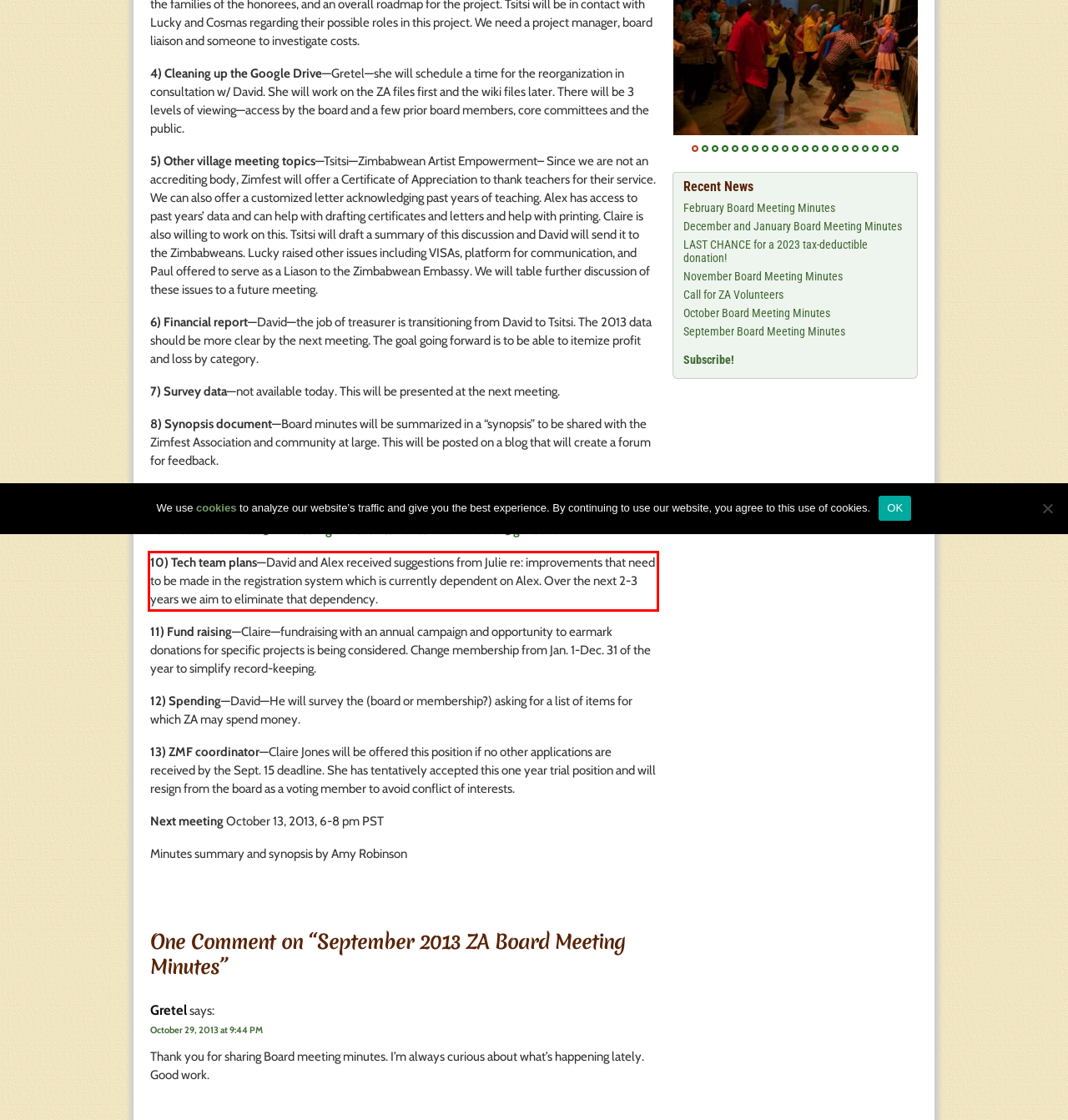Given a screenshot of a webpage with a red bounding box, please identify and retrieve the text inside the red rectangle.

10) Tech team plans—David and Alex received suggestions from Julie re: improvements that need to be made in the registration system which is currently dependent on Alex. Over the next 2-3 years we aim to eliminate that dependency.